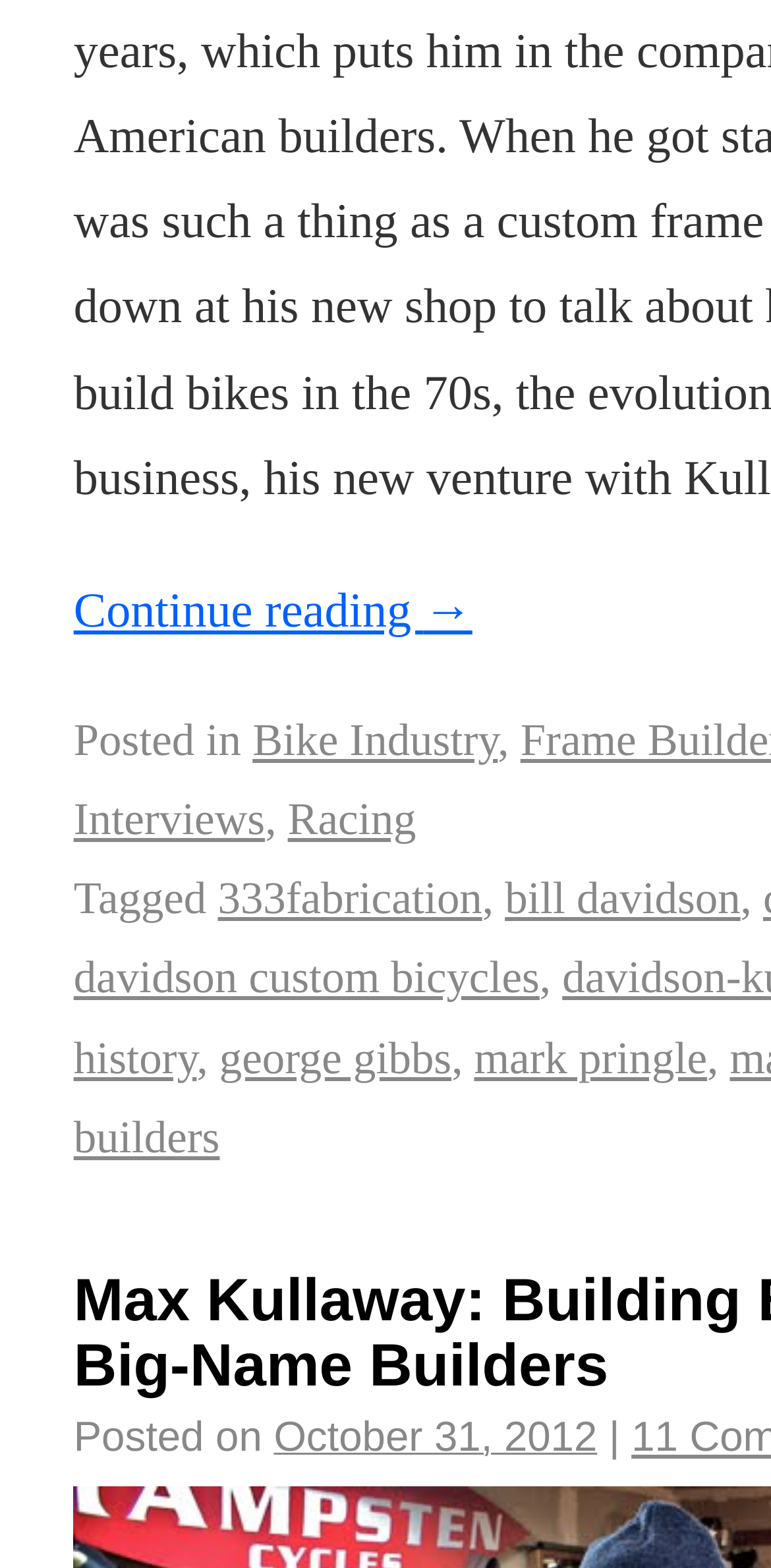Provide the bounding box coordinates of the section that needs to be clicked to accomplish the following instruction: "Read about '333fabrication'."

[0.282, 0.557, 0.625, 0.589]